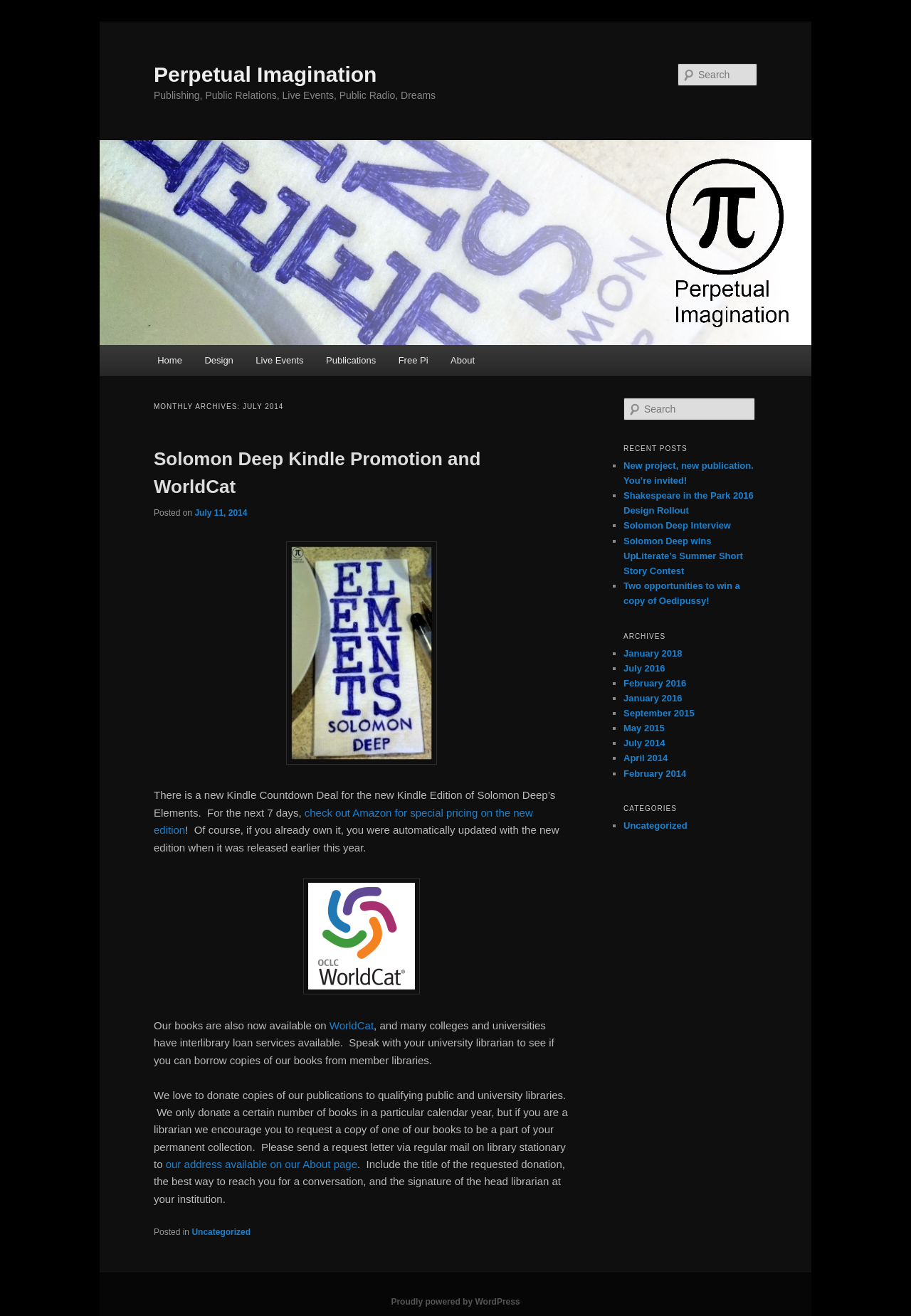Look at the image and give a detailed response to the following question: How many archives are listed?

The archives are listed in the 'ARCHIVES' section, which contains 9 links to different months, each preceded by a list marker.